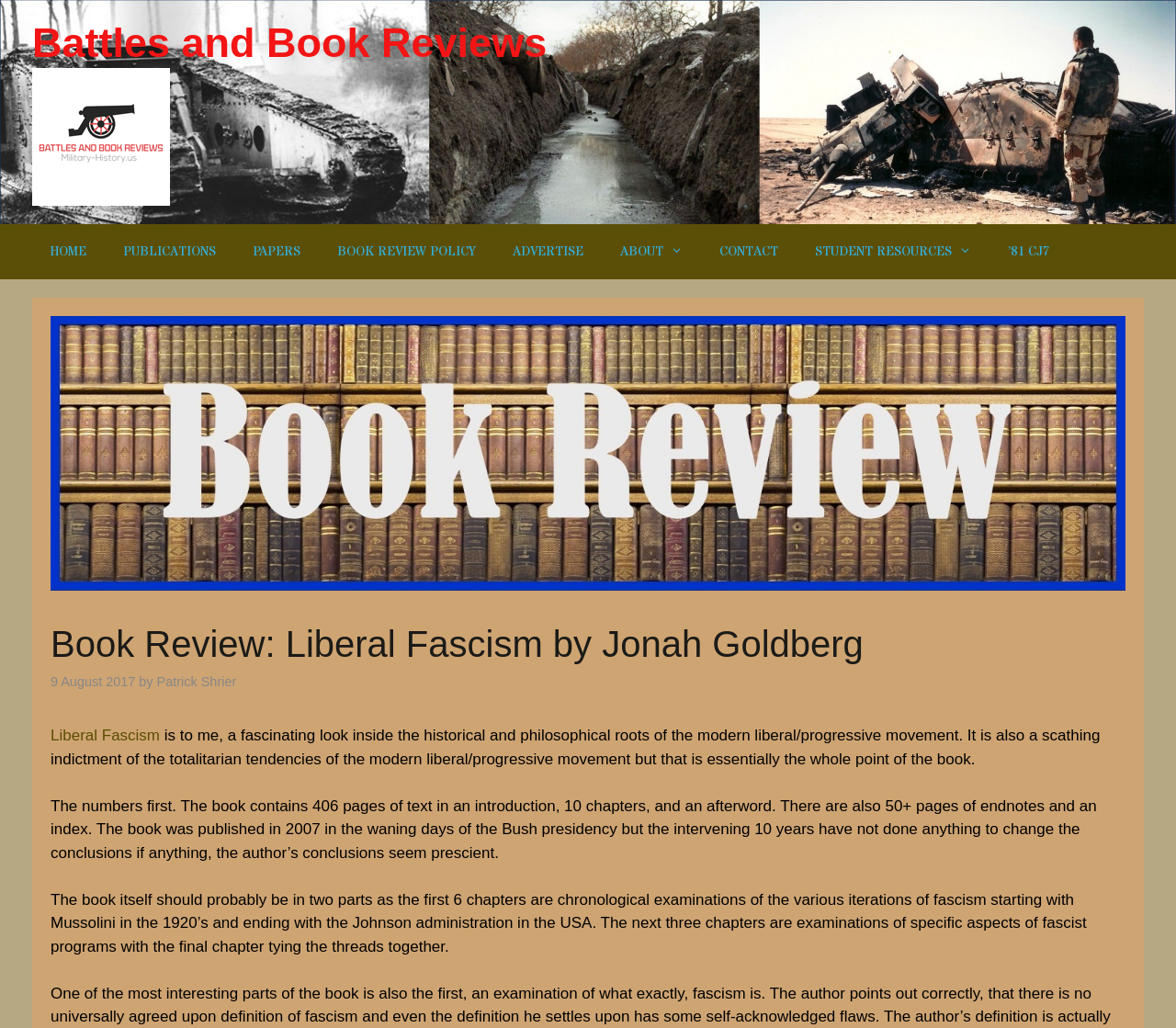Determine the bounding box coordinates for the UI element with the following description: "Home". The coordinates should be four float numbers between 0 and 1, represented as [left, top, right, bottom].

[0.027, 0.218, 0.089, 0.272]